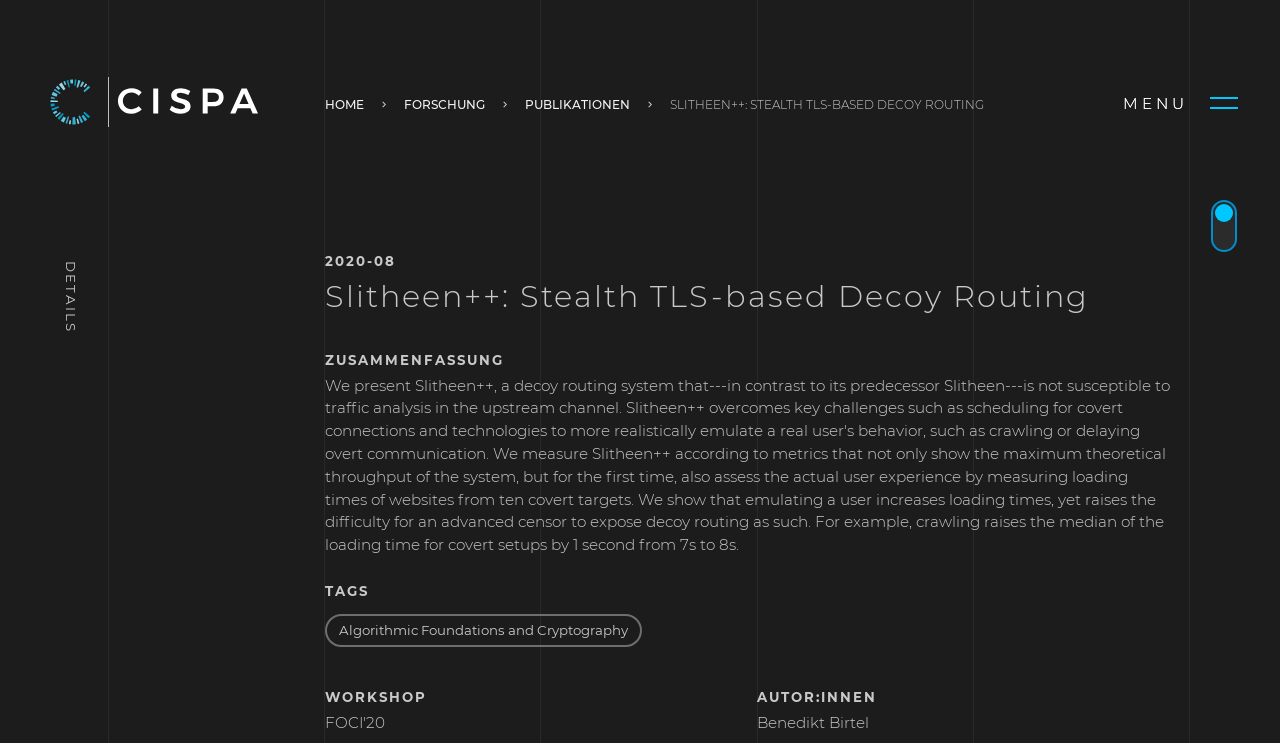Using the information in the image, could you please answer the following question in detail:
What is the navigation menu item after 'HOME'?

I looked at the navigation menu at the top of the webpage and found the items 'HOME', 'FORSCHUNG', 'PUBLIKATIONEN', etc. The item after 'HOME' is 'FORSCHUNG'.